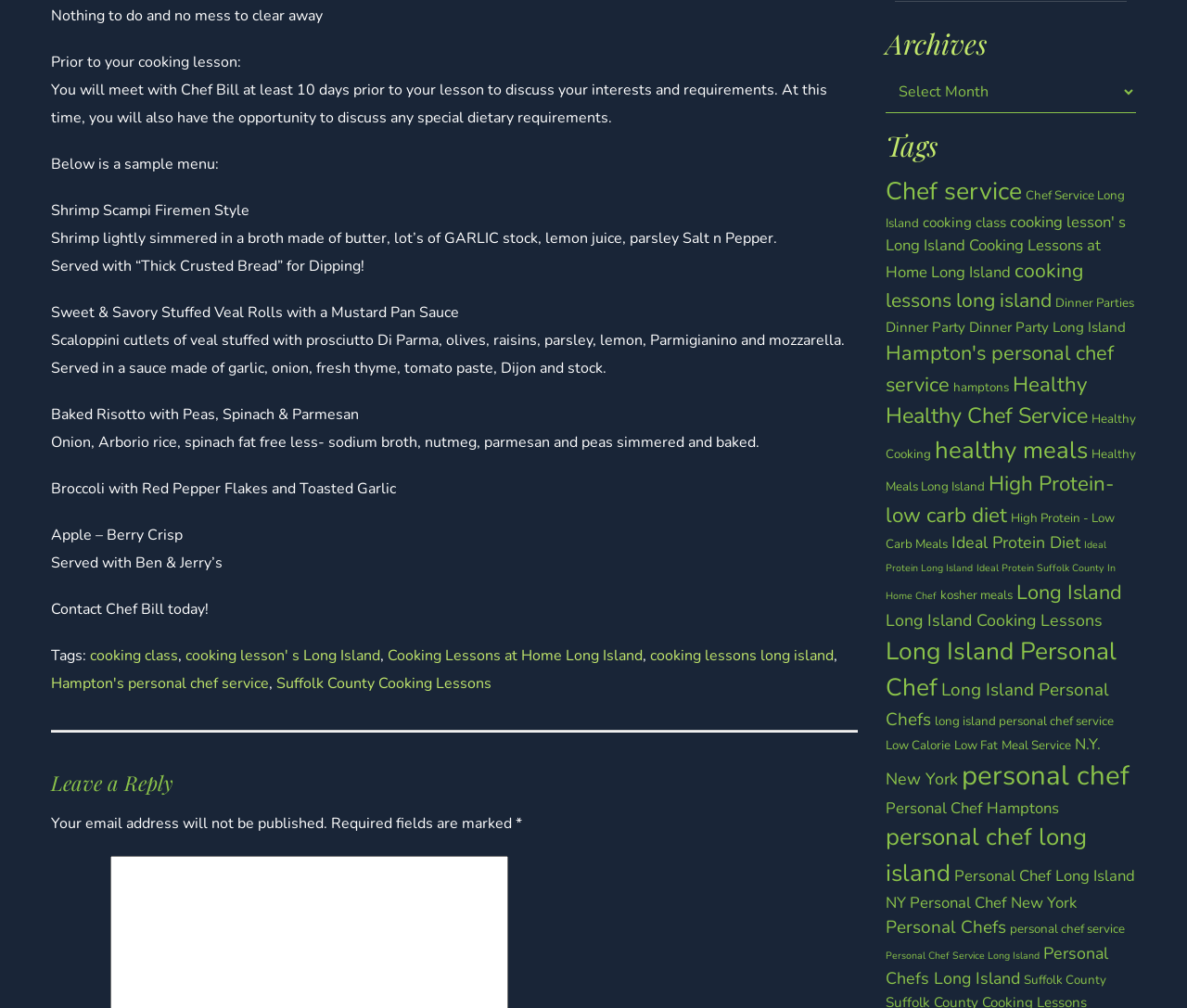Locate the bounding box coordinates of the UI element described by: "Hampton's personal chef service". The bounding box coordinates should consist of four float numbers between 0 and 1, i.e., [left, top, right, bottom].

[0.746, 0.337, 0.938, 0.395]